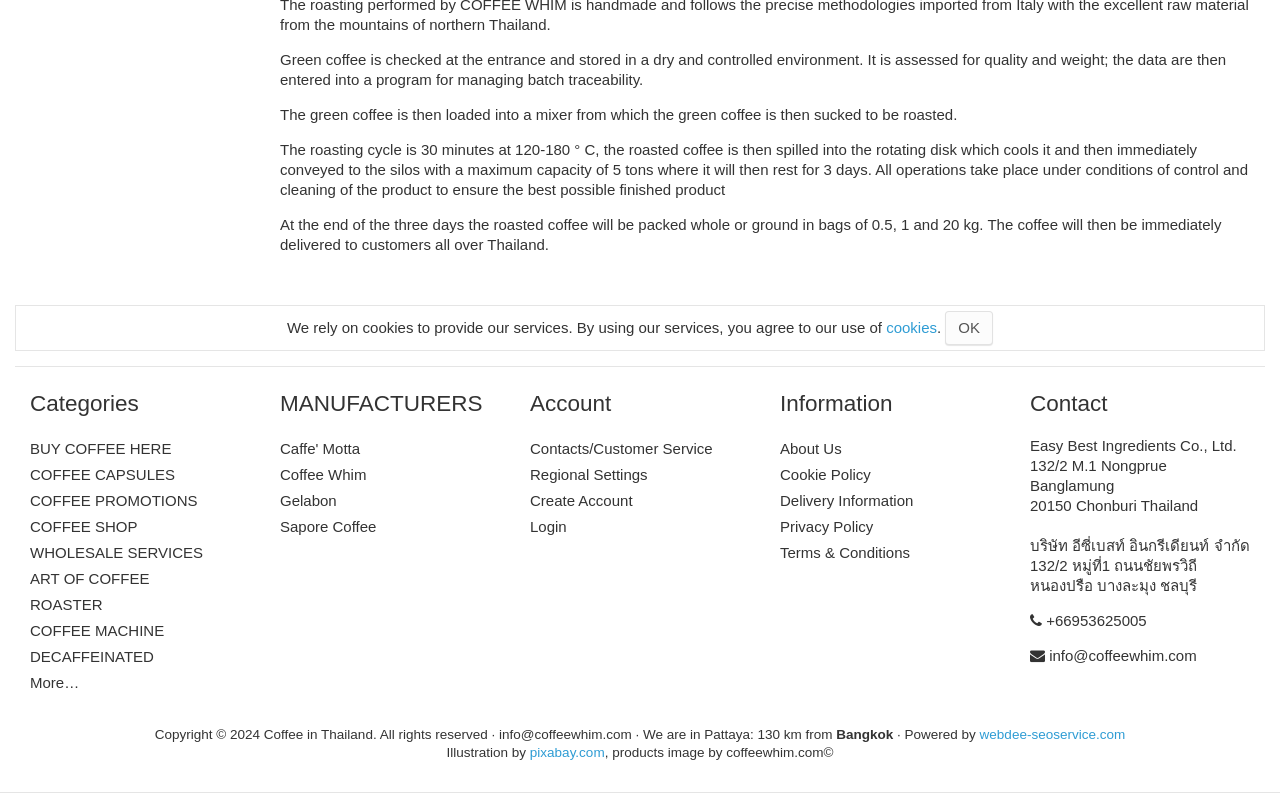Extract the bounding box for the UI element that matches this description: "Sapore Coffee".

[0.219, 0.653, 0.294, 0.675]